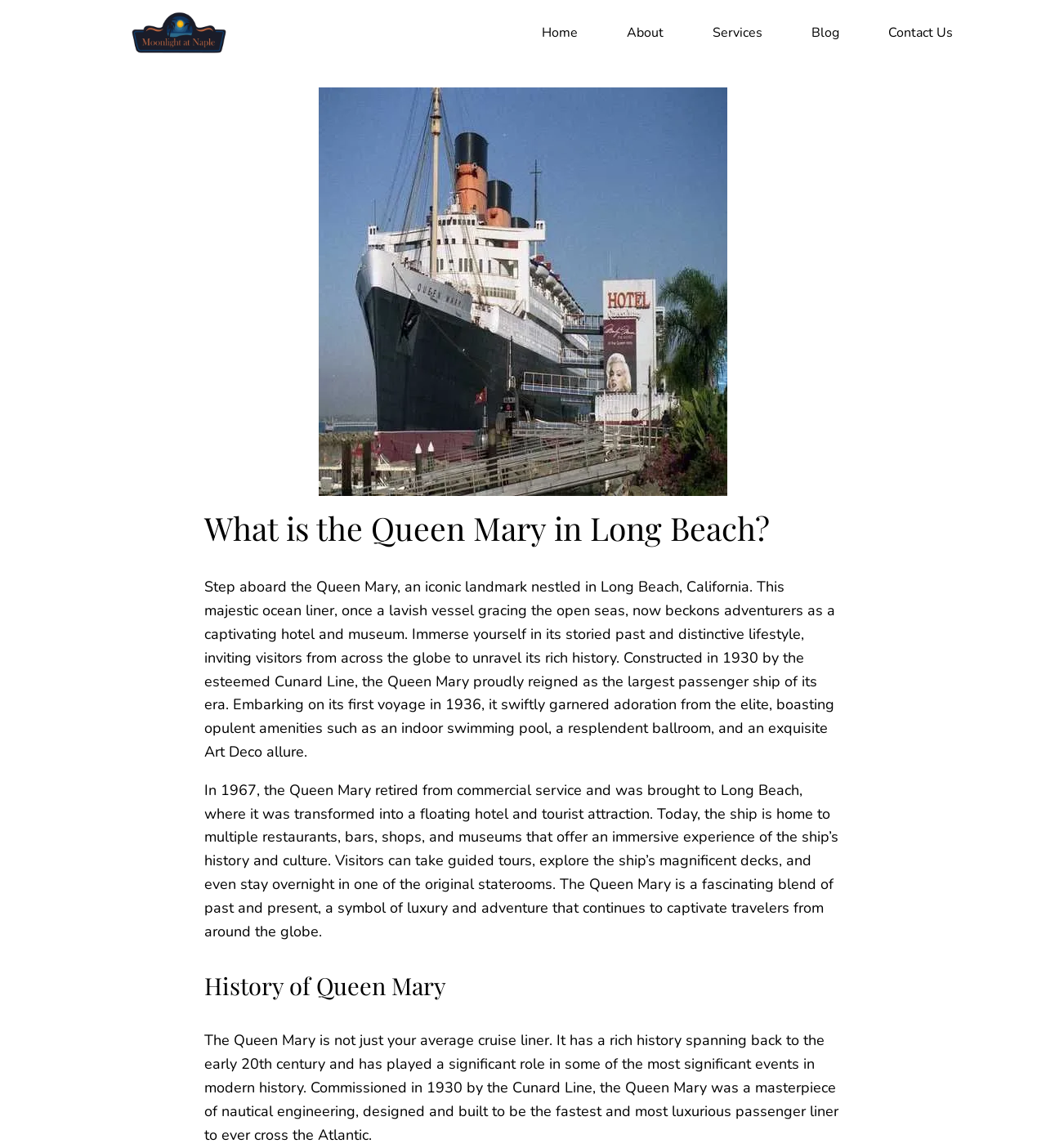From the image, can you give a detailed response to the question below:
What is the Queen Mary?

Based on the webpage content, the Queen Mary is an iconic landmark in Long Beach, California, which was transformed from a commercial ship to a floating hotel and tourist attraction.